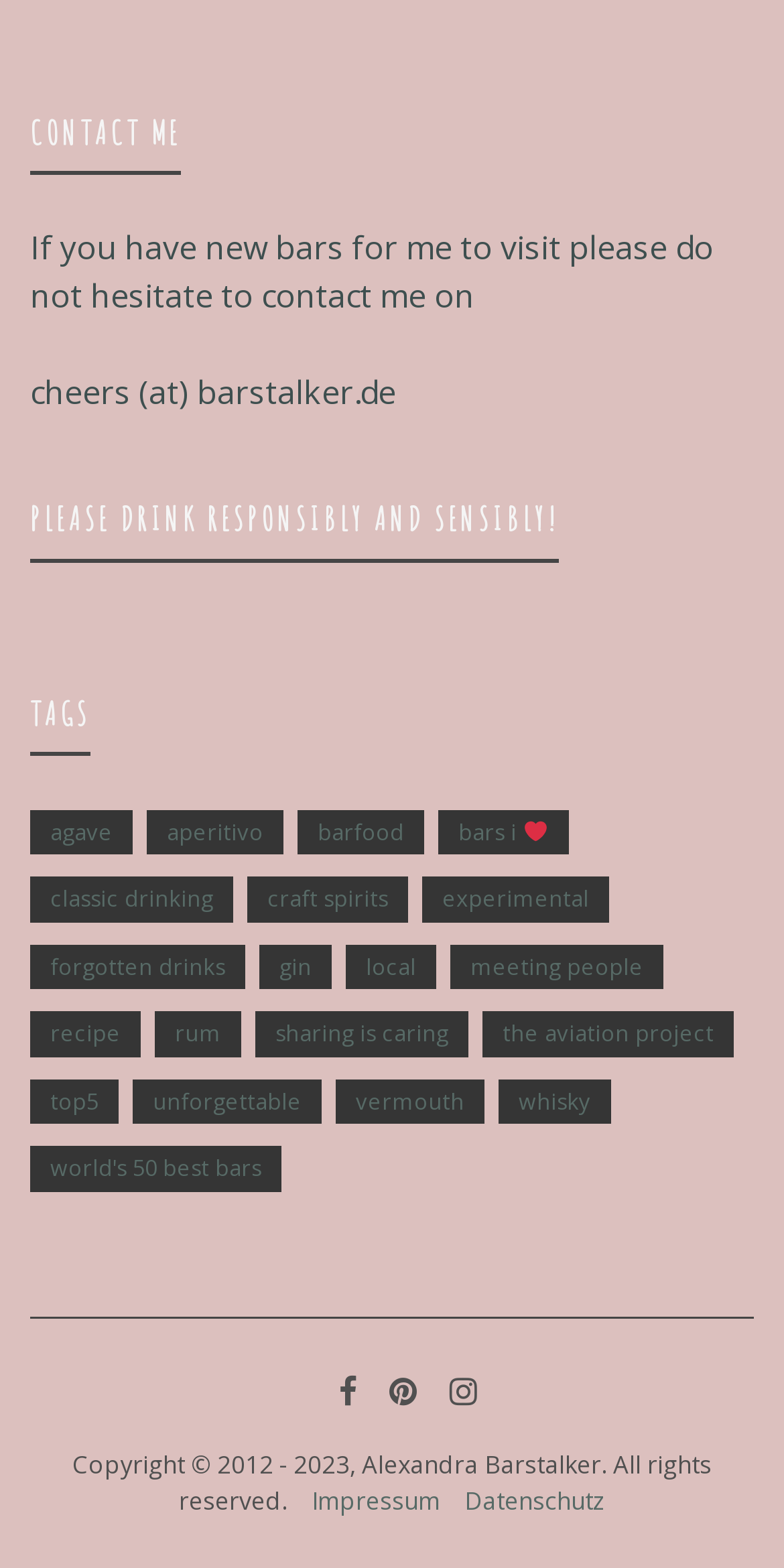With reference to the image, please provide a detailed answer to the following question: What is the copyright year range?

I found the copyright year range by looking at the StaticText element with the OCR text 'Copyright © 2012 - 2023, Alexandra Barstalker. All rights reserved.' which is located at the bottom of the webpage.